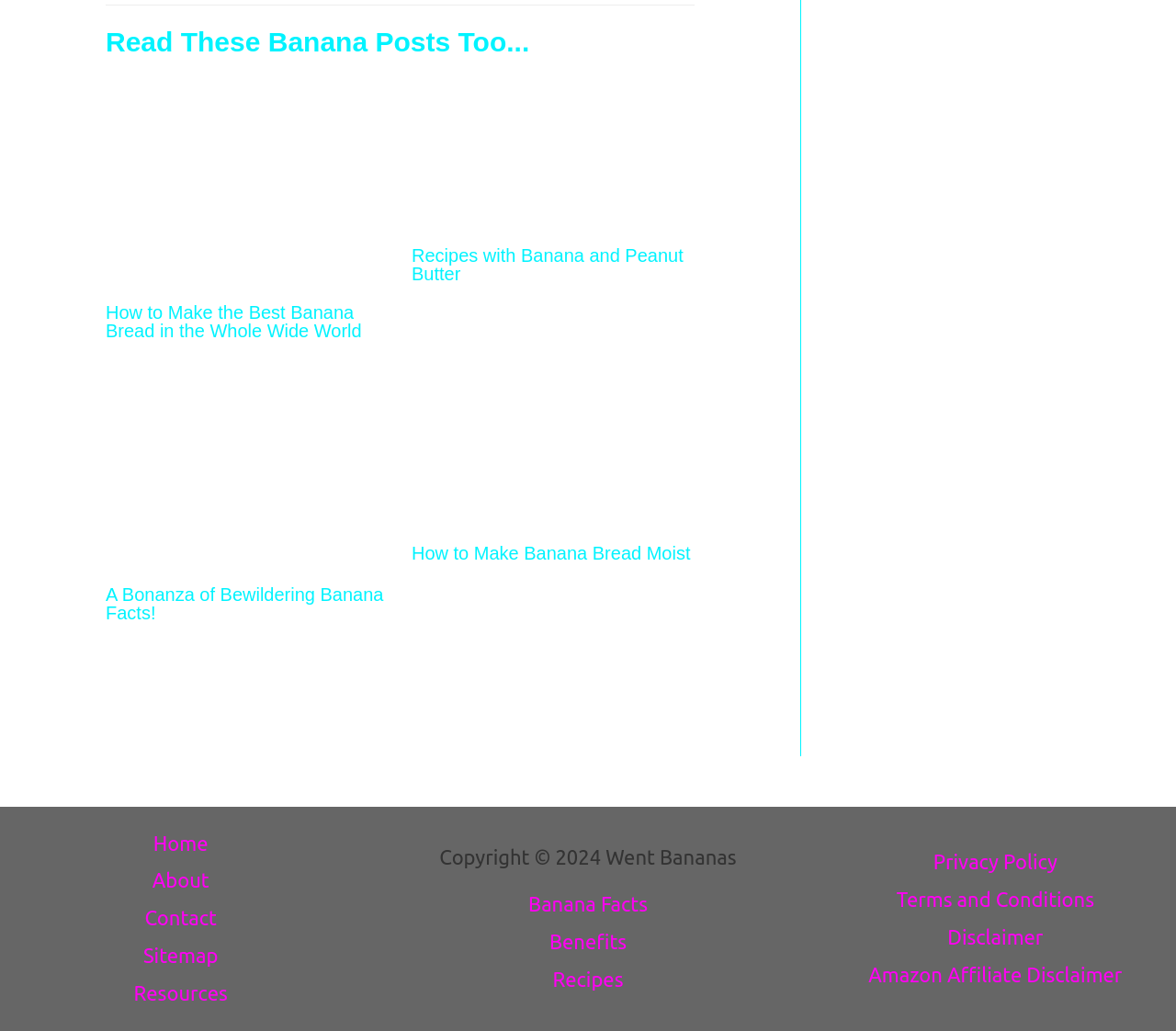Determine the bounding box coordinates of the section I need to click to execute the following instruction: "Contact Palsa & Pulk via email". Provide the coordinates as four float numbers between 0 and 1, i.e., [left, top, right, bottom].

None